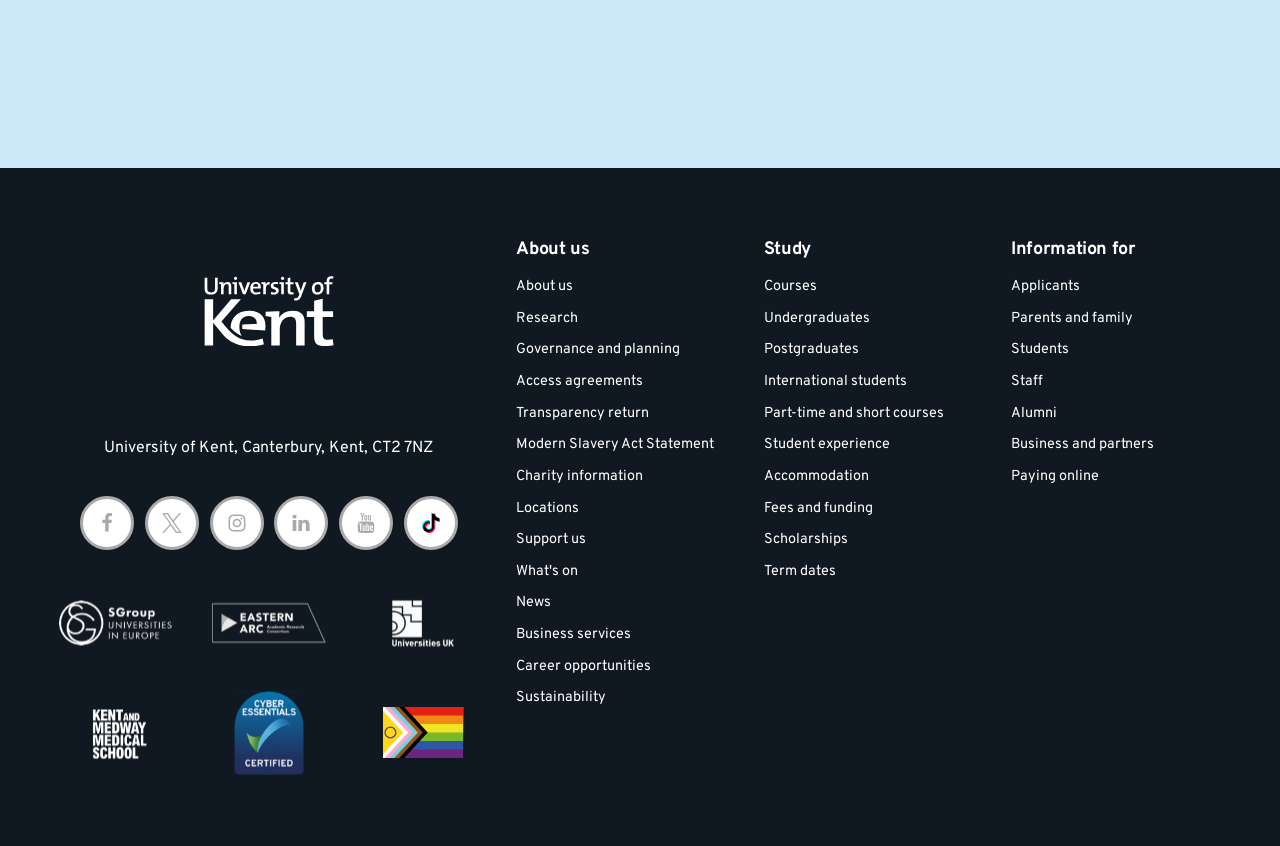Find the bounding box coordinates for the area you need to click to carry out the instruction: "Learn more about the university's research". The coordinates should be four float numbers between 0 and 1, indicated as [left, top, right, bottom].

[0.403, 0.365, 0.452, 0.388]